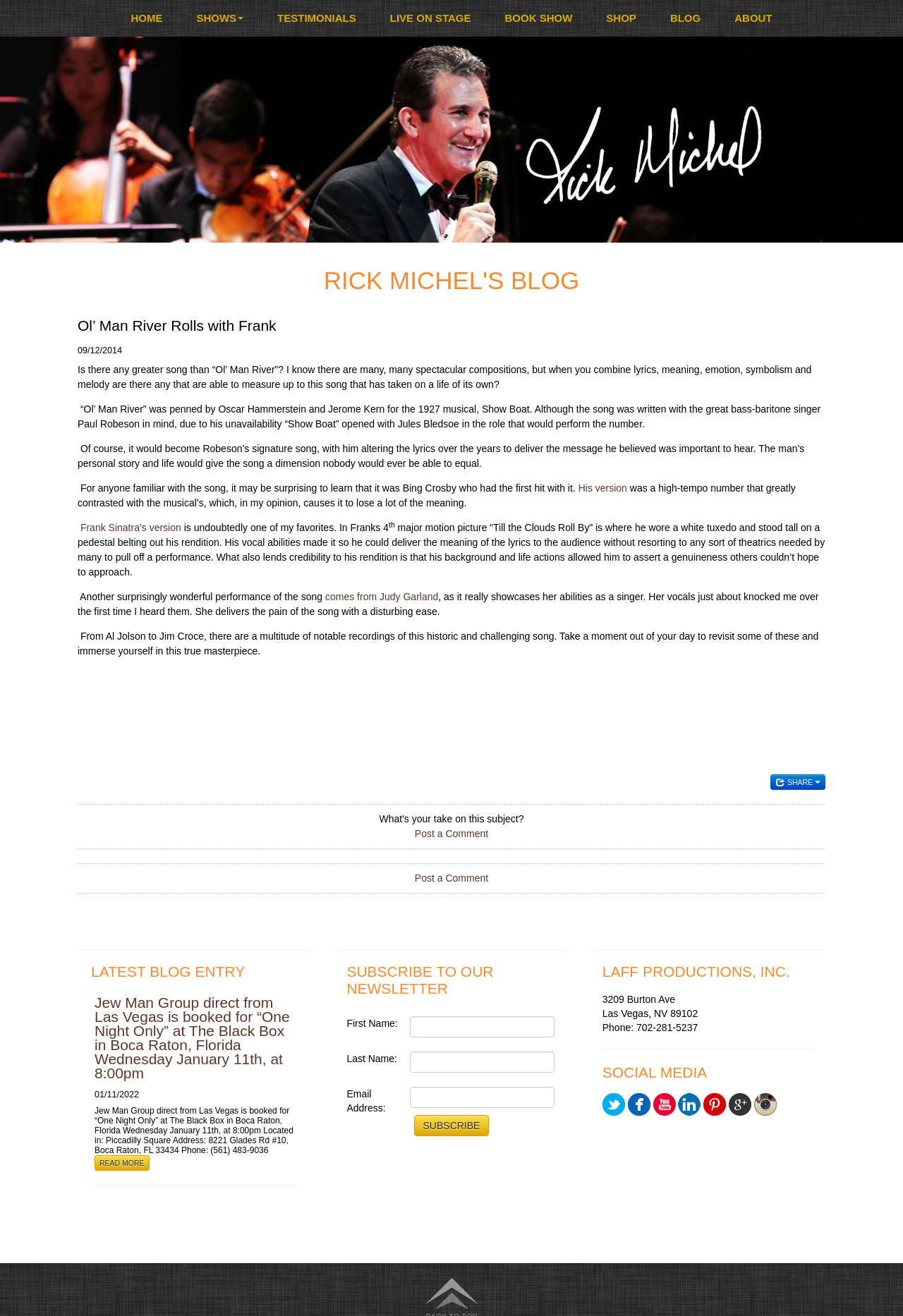Identify the bounding box coordinates of the specific part of the webpage to click to complete this instruction: "Click on the 'HOME' link".

[0.126, 0.0, 0.199, 0.028]